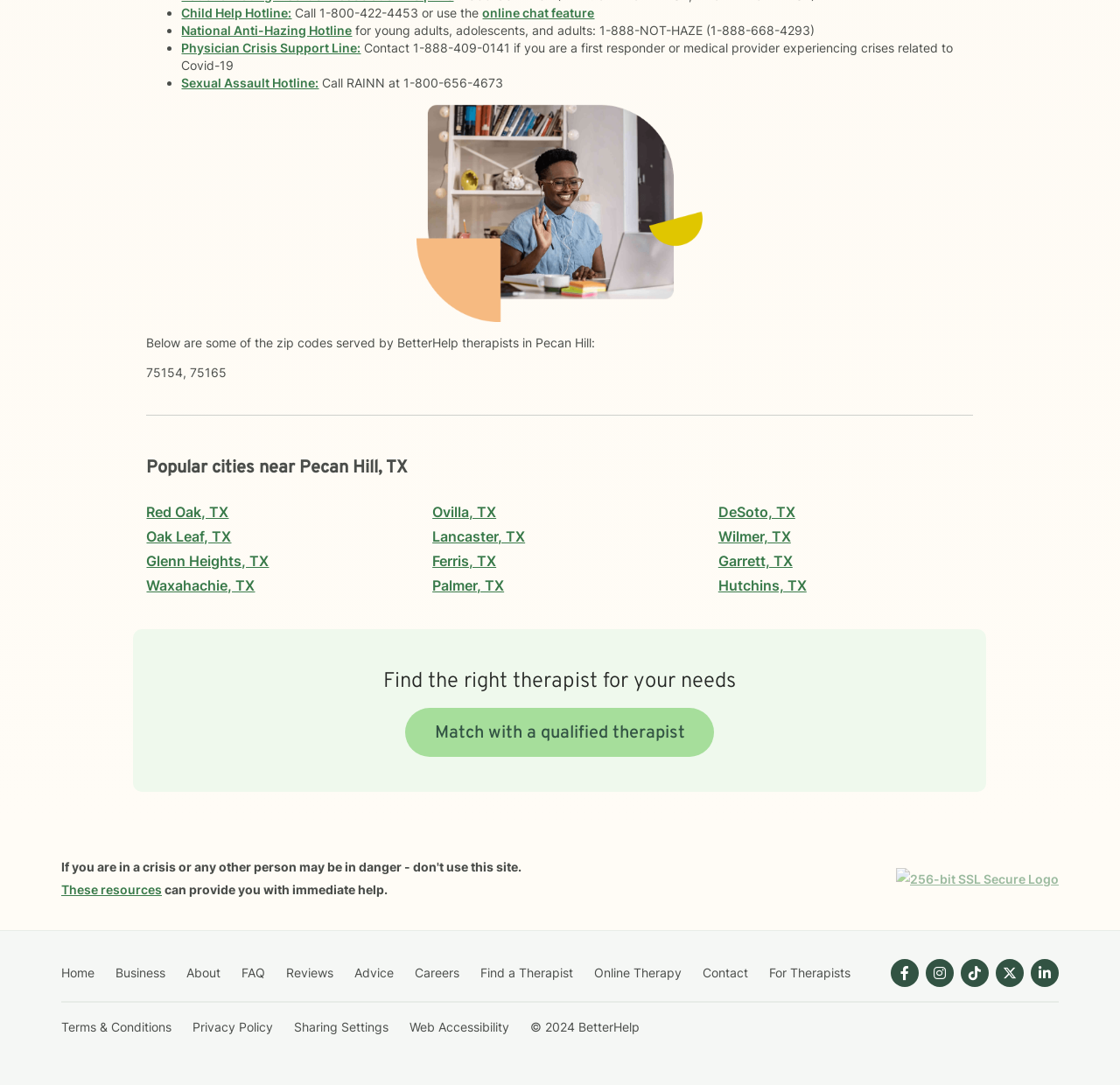What cities are served by BetterHelp therapists in the Pecan Hill area?
Please provide a detailed answer to the question.

I found the zip codes by looking at the section of the webpage that lists the zip codes served by BetterHelp therapists in Pecan Hill, which is located below the image of a woman meeting with a therapist online.